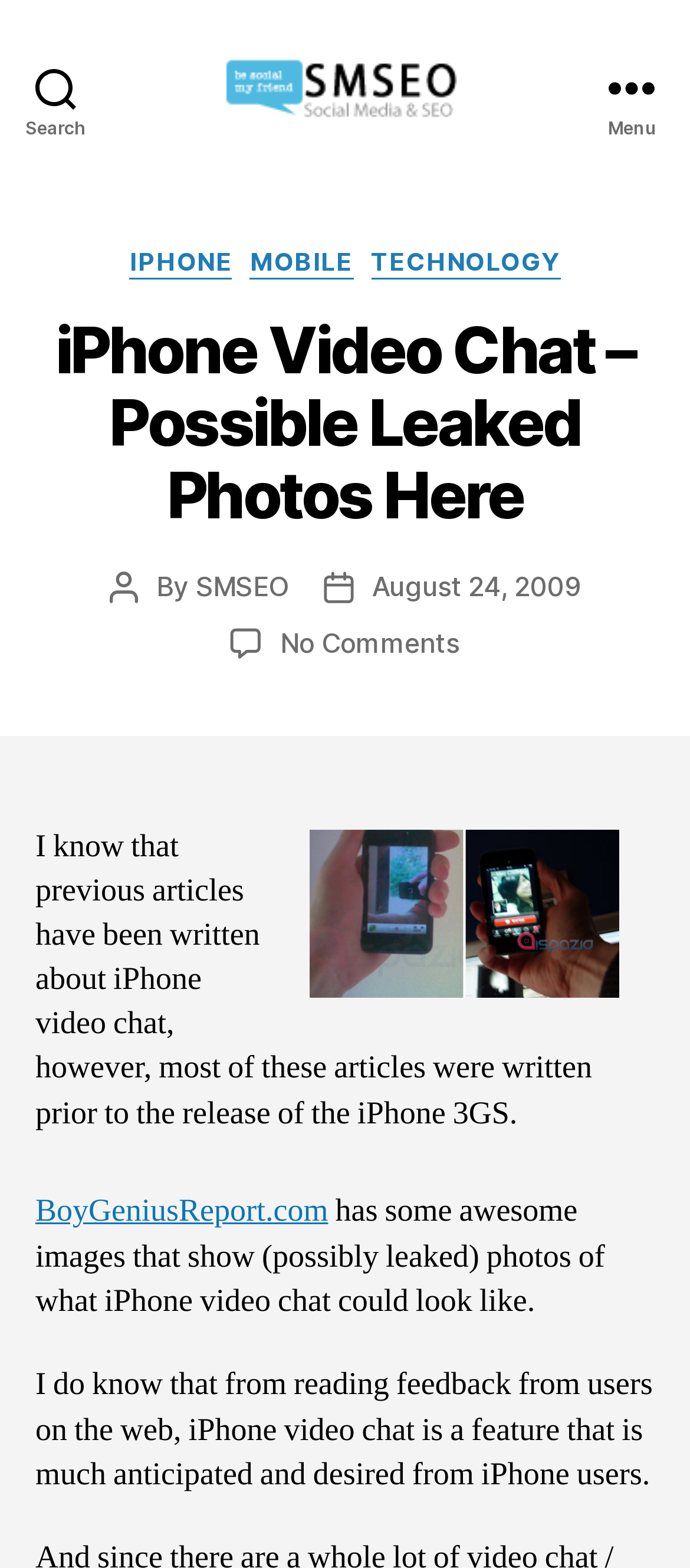Who is the author of the article?
Using the information presented in the image, please offer a detailed response to the question.

I determined the author of the article by looking at the link element 'SMSEO' which is located near the 'Post author' static text, indicating that it is the author of the article.